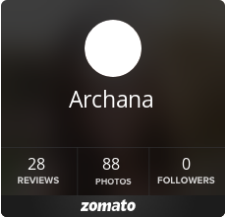Explain all the elements you observe in the image.

The image displays the profile of a user named Archana on Zomato, a popular food and restaurant review platform. The profile features a circular placeholder for the user’s photo, indicating that no personal image has been uploaded. Below the name, there are three key statistics: Archana has written 28 reviews, shared 88 photos, and currently has no followers. This profile likely belongs to a food enthusiast who enjoys documenting culinary experiences. The overall design emphasizes a minimalist aesthetic, focusing on user contributions to the community.